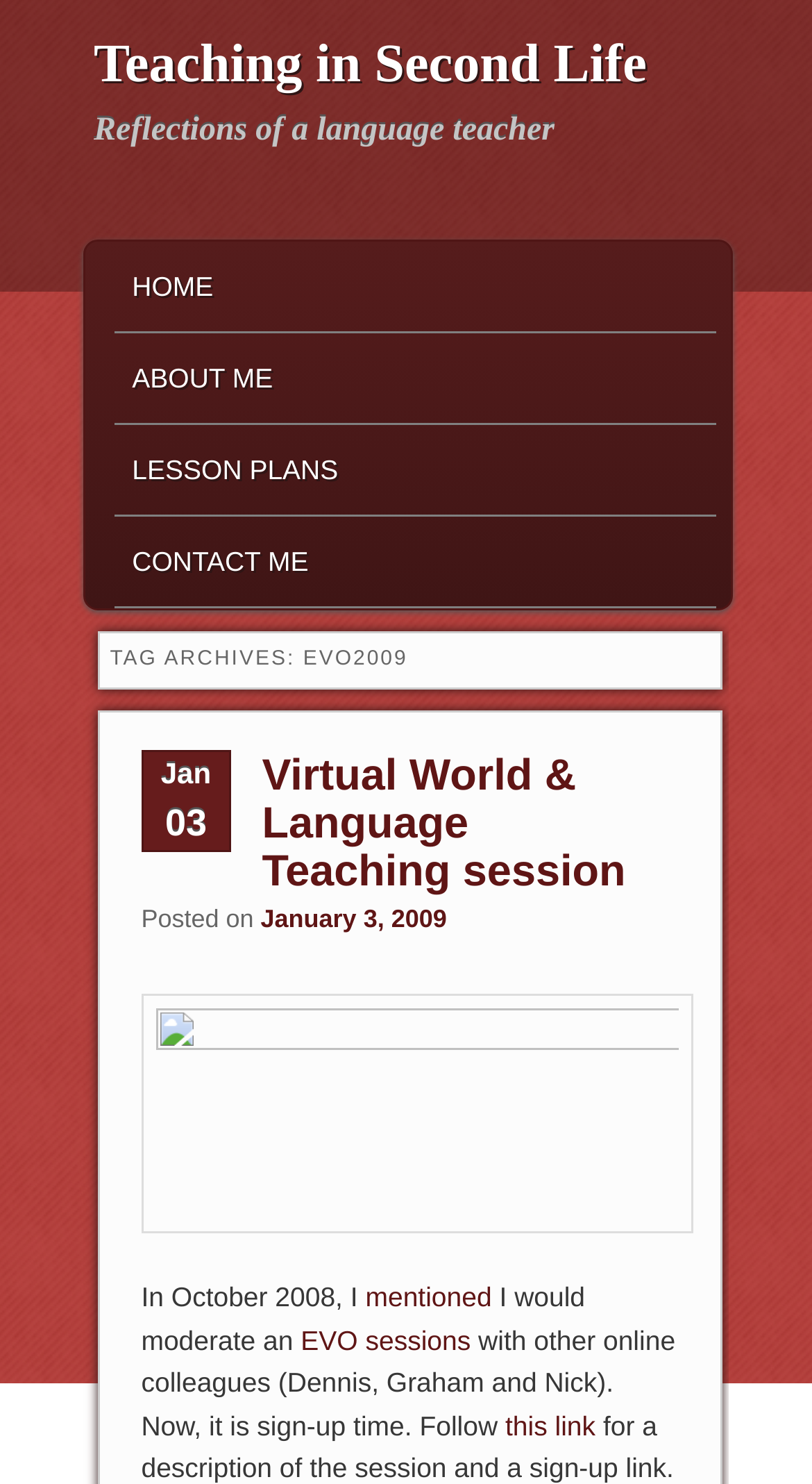Please answer the following question using a single word or phrase: 
How many links are in the main menu?

4